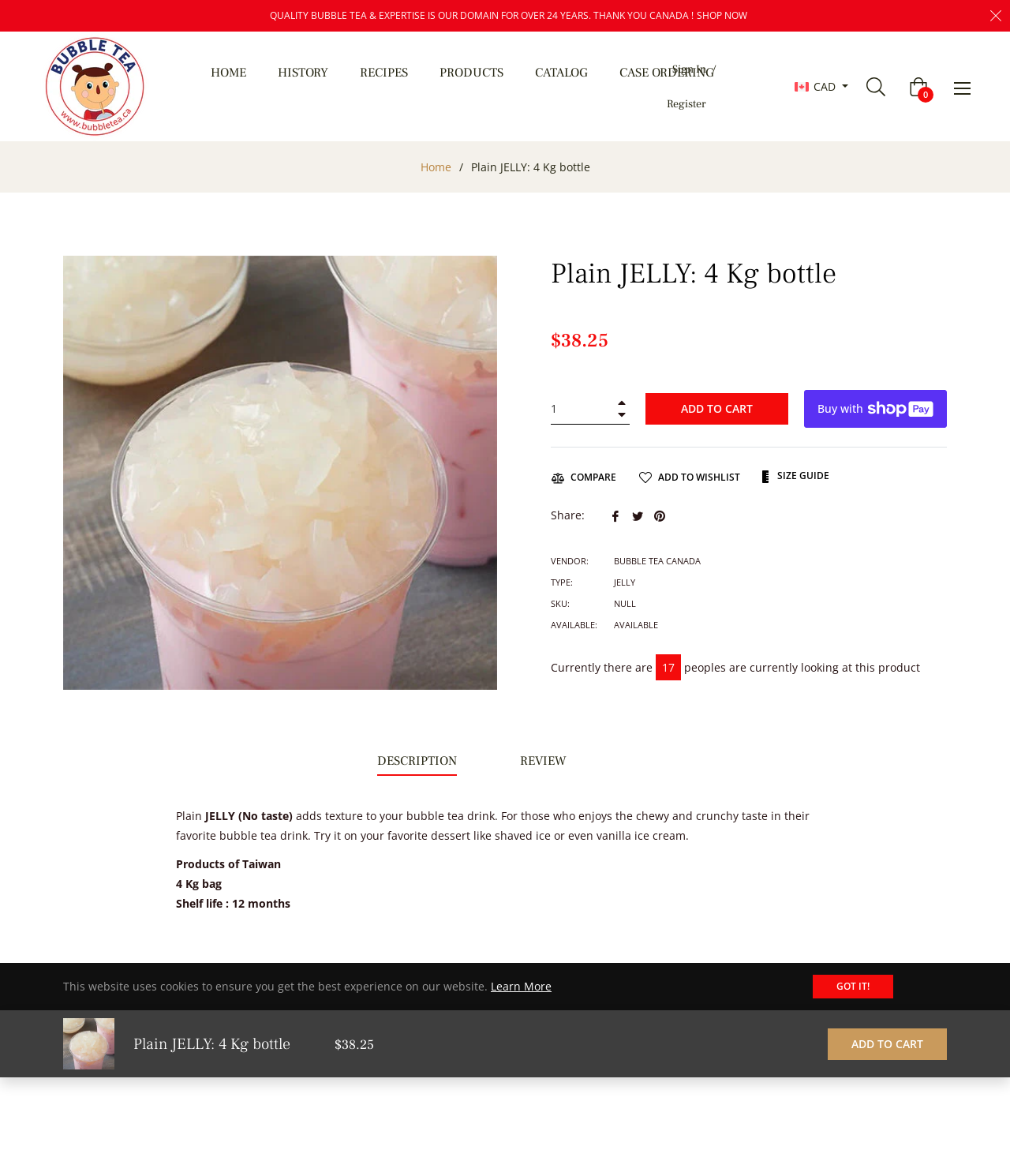What is the type of the product?
Refer to the image and give a detailed answer to the question.

The type of the product can be found in the product description section, where it is listed as 'TYPE: JELLY'.